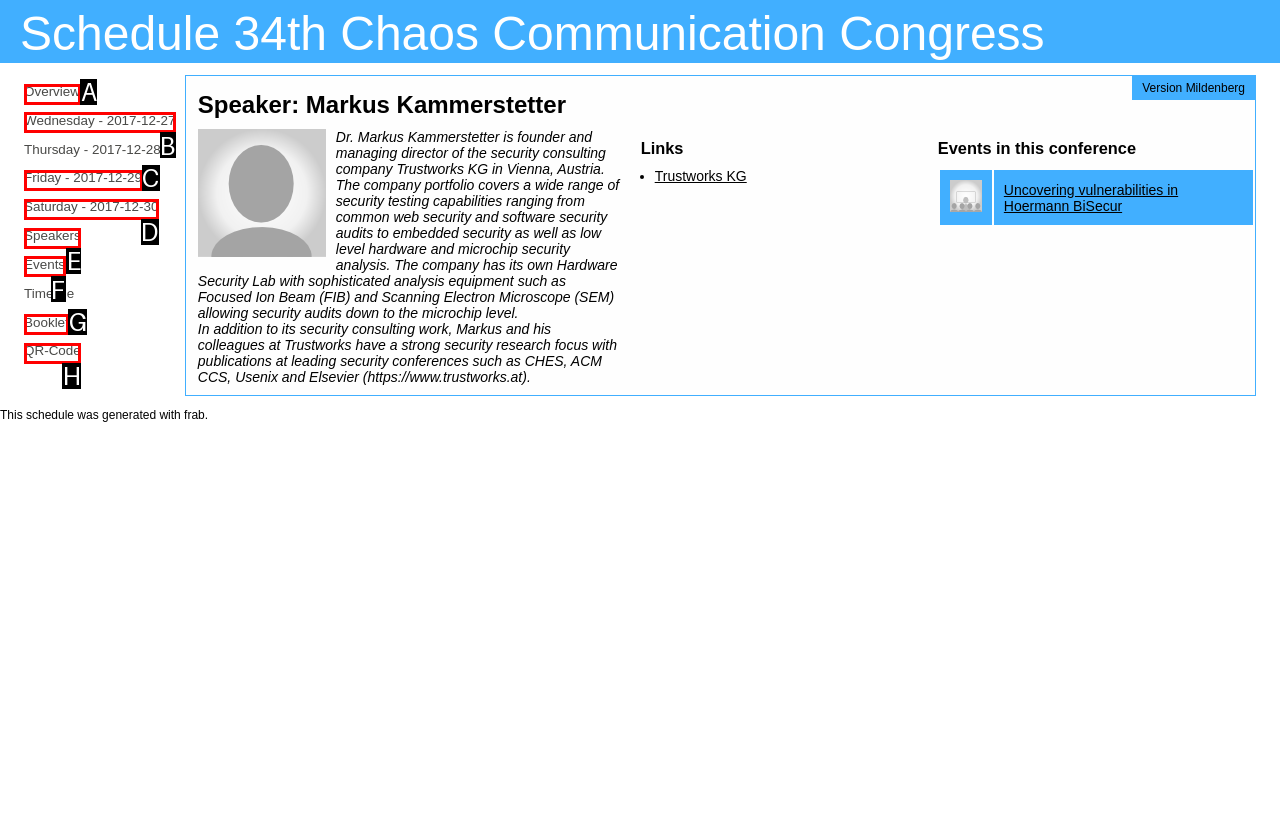Determine the letter of the UI element that will complete the task: View the overview of the 34th Chaos Communication Congress
Reply with the corresponding letter.

A